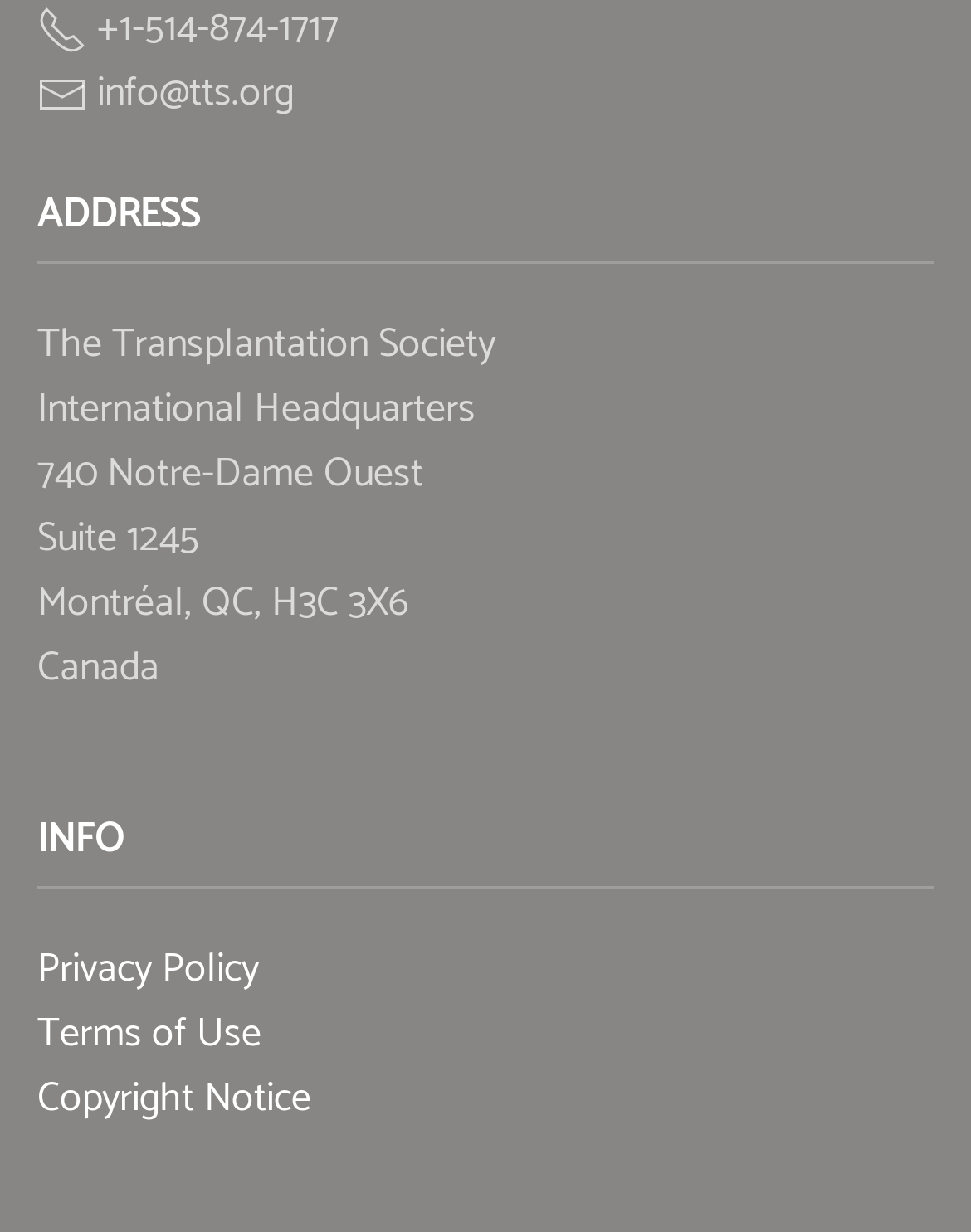Identify the bounding box coordinates for the UI element described by the following text: "Terms of Use". Provide the coordinates as four float numbers between 0 and 1, in the format [left, top, right, bottom].

[0.038, 0.811, 0.269, 0.866]